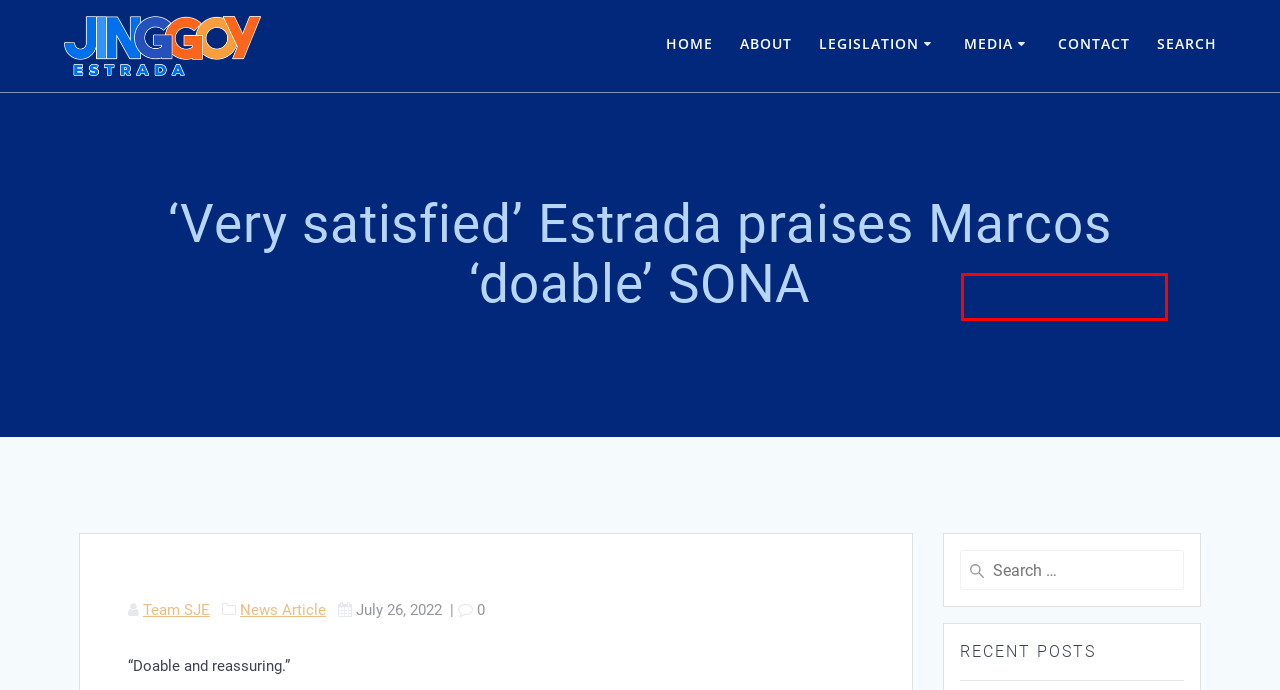Provided is a screenshot of a webpage with a red bounding box around an element. Select the most accurate webpage description for the page that appears after clicking the highlighted element. Here are the candidates:
A. VIDEOS – Jinggoy Ejercito Estrada
B. Jinggoy Ejercito Estrada – Official Website of Senator Jinggoy Ejercito Estrada
C. News Article – Jinggoy Ejercito Estrada
D. NEWS ARTICLES – Jinggoy Ejercito Estrada
E. PHOTOS – Jinggoy Ejercito Estrada
F. Team SJE, Author at Jinggoy Ejercito Estrada
G. JINGFLIX – Jinggoy Ejercito Estrada
H. What are you looking for? – Jinggoy Ejercito Estrada

G